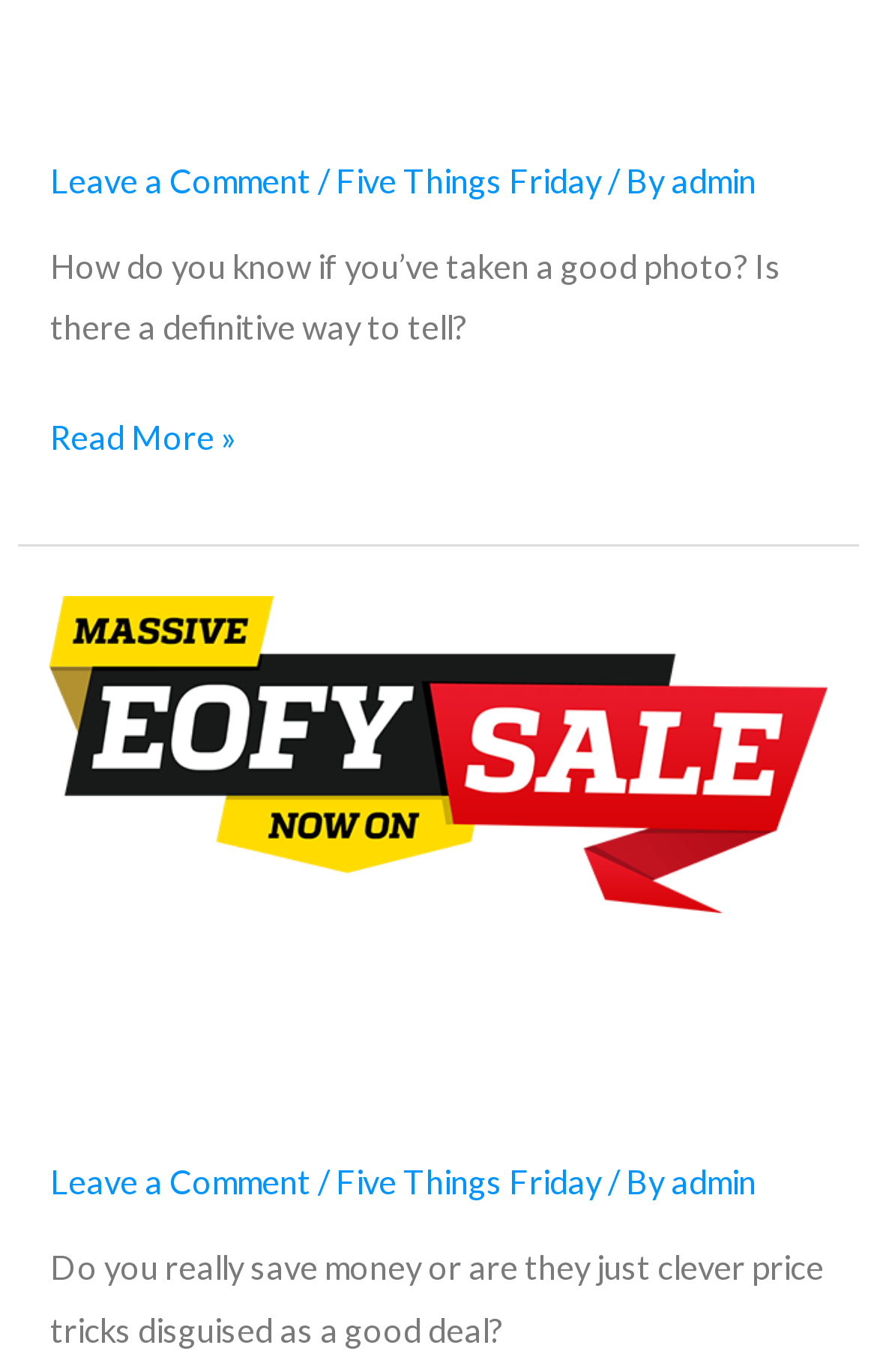Using floating point numbers between 0 and 1, provide the bounding box coordinates in the format (top-left x, top-left y, bottom-right x, bottom-right y). Locate the UI element described here: Leave a Comment

[0.058, 0.847, 0.355, 0.875]